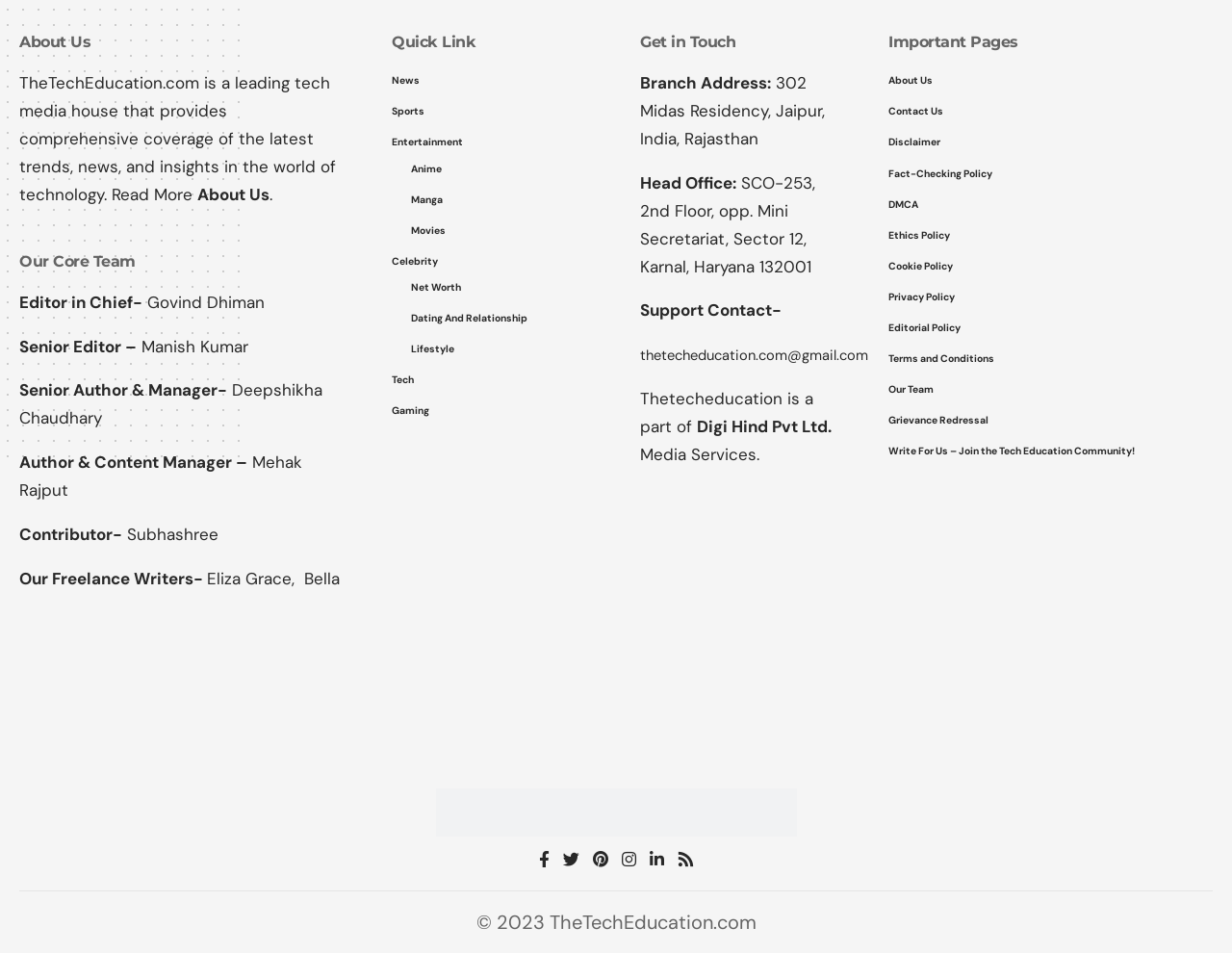Please locate the bounding box coordinates for the element that should be clicked to achieve the following instruction: "Click on About Us". Ensure the coordinates are given as four float numbers between 0 and 1, i.e., [left, top, right, bottom].

[0.16, 0.193, 0.219, 0.215]